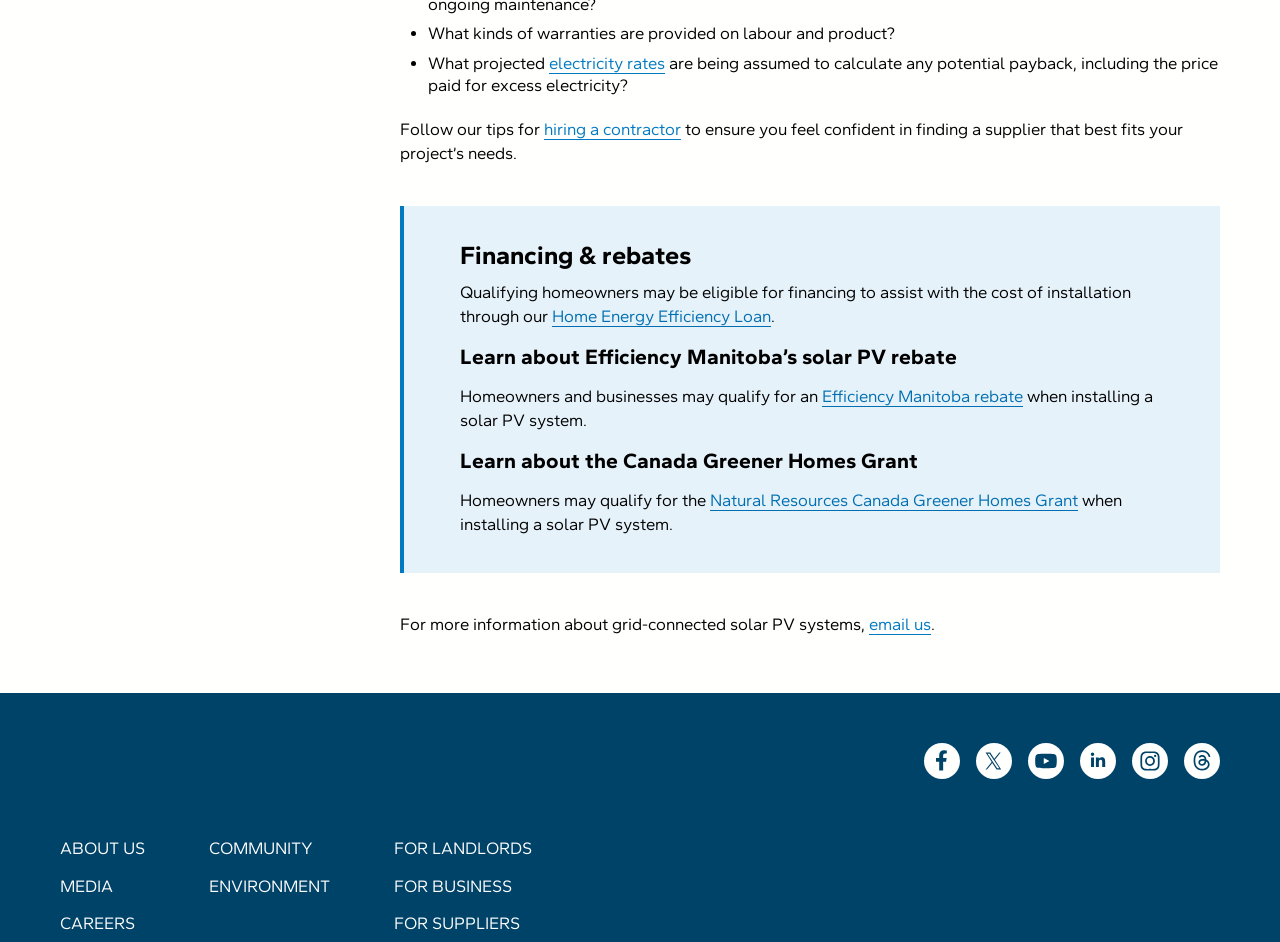What is the name of the loan for homeowners?
Using the visual information from the image, give a one-word or short-phrase answer.

Home Energy Efficiency Loan